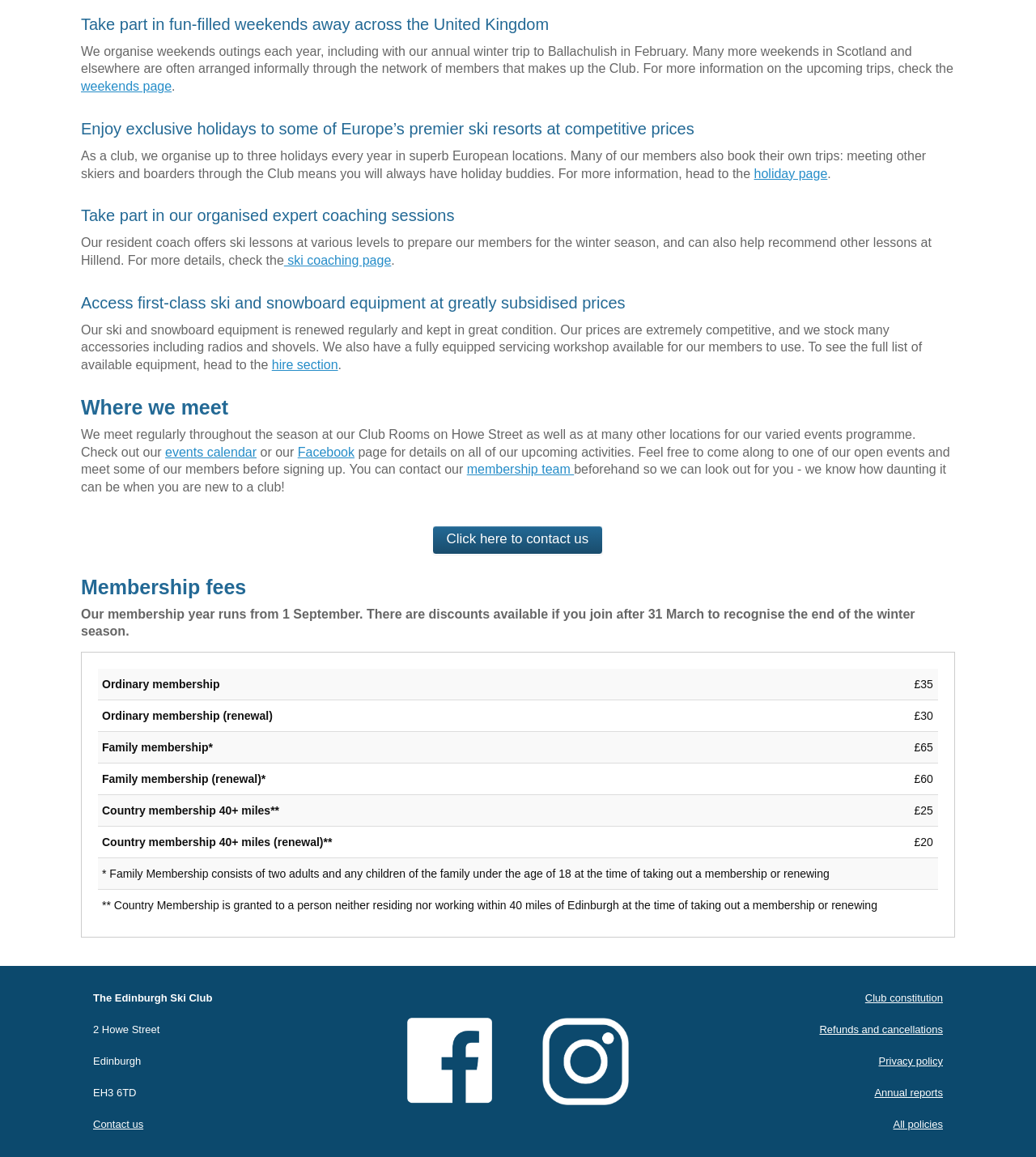Refer to the image and offer a detailed explanation in response to the question: What is the purpose of the ski and snowboard equipment?

The ski and snowboard equipment is available for members to hire at subsidised prices, and the club also has a fully equipped servicing workshop for members to use.